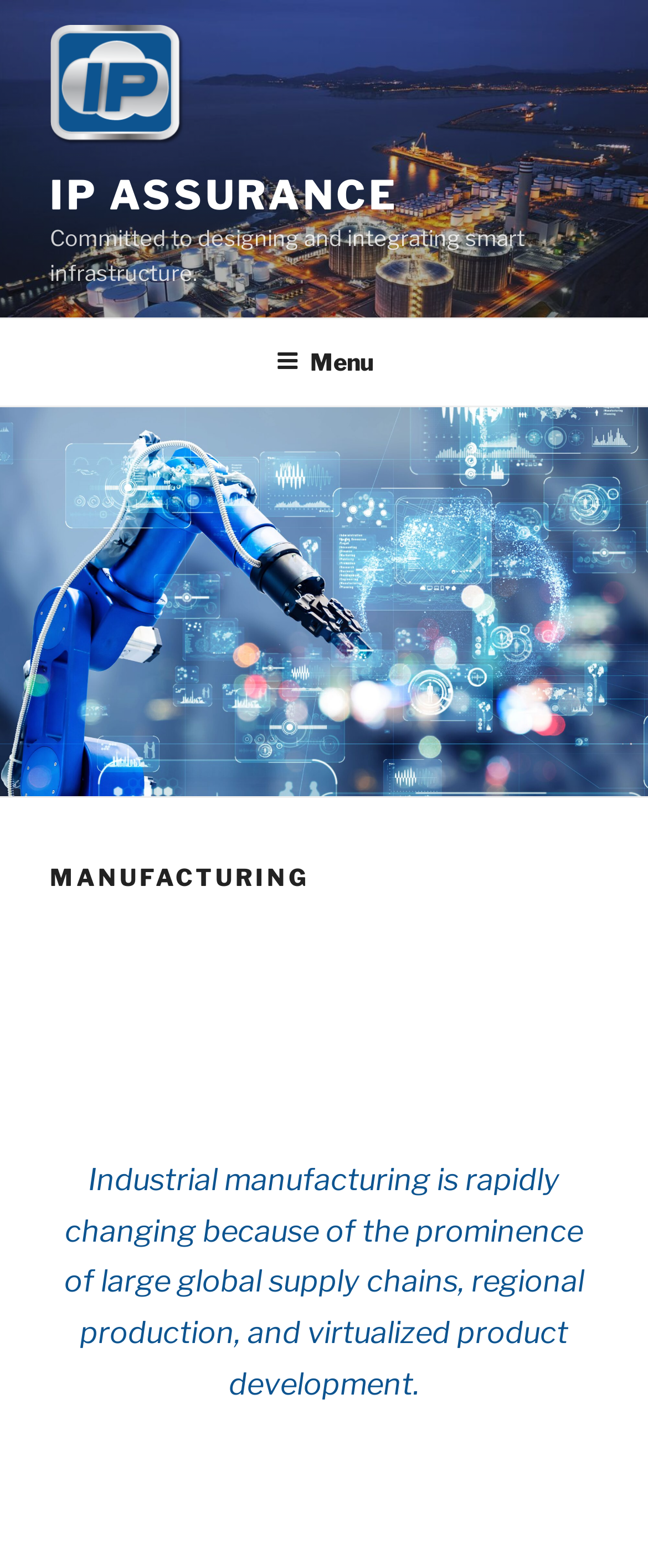Answer this question in one word or a short phrase: What is the company name?

IP Assurance